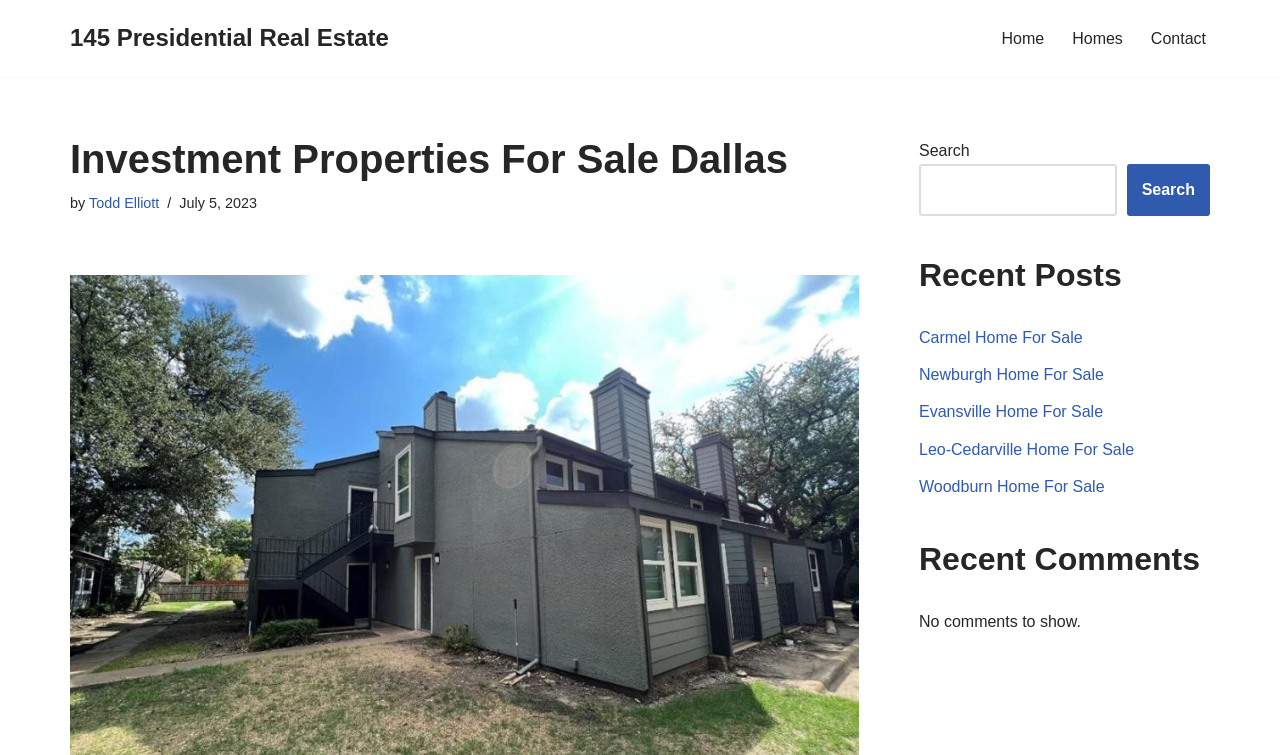Create a detailed summary of the webpage's content and design.

The webpage is about investment properties for sale in Dallas, specifically featuring 145 Presidential Real Estate. At the top left, there is a "Skip to content" link. Next to it, on the top left, is the company name "145 Presidential Real Estate" in a link format. 

On the top right, there is a primary navigation menu with three links: "Home", "Homes", and "Contact". Below the company name, there is a heading that reads "Investment Properties For Sale Dallas". This heading is followed by the phrase "by Todd Elliott" and a timestamp "July 5, 2023".

On the right side of the page, there is a complementary section that takes up most of the vertical space. At the top of this section, there is a search box with a "Search" button. Below the search box, there is a heading "Recent Posts" followed by five links to different home listings, including "Carmel Home For Sale", "Newburgh Home For Sale", "Evansville Home For Sale", "Leo-Cedarville Home For Sale", and "Woodburn Home For Sale". 

Further down, there is a heading "Recent Comments" followed by a message "No comments to show."